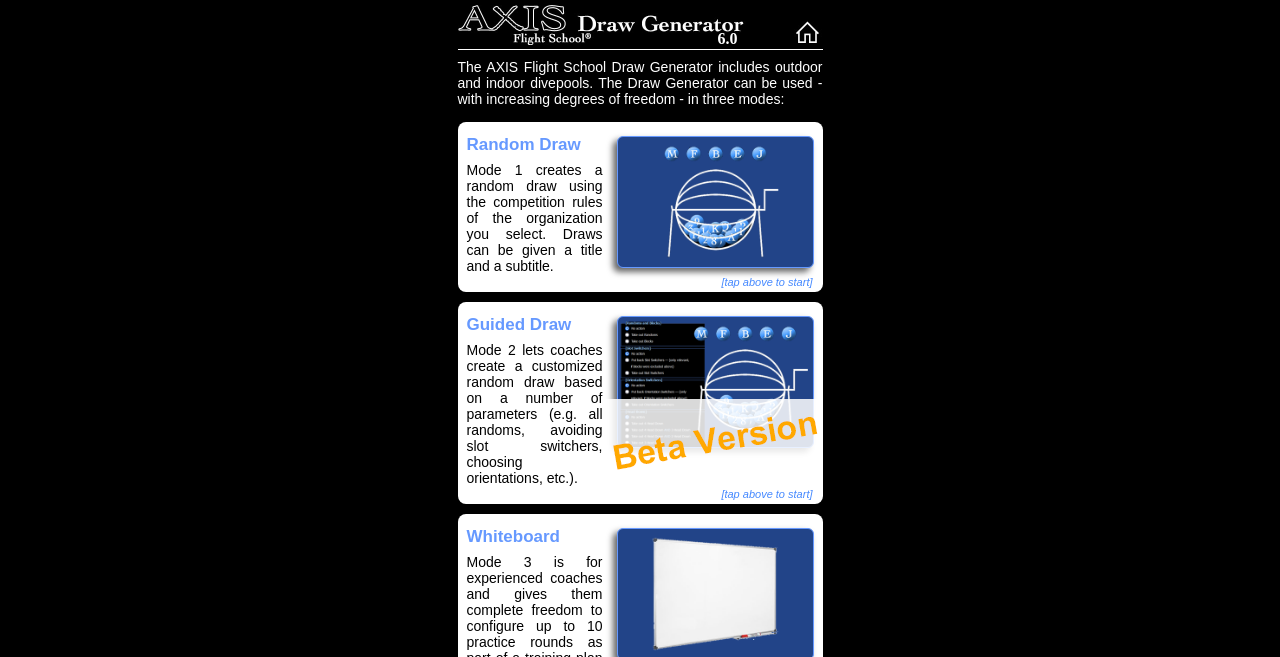Given the element description parent_node: 6.0, predict the bounding box coordinates for the UI element in the webpage screenshot. The format should be (top-left x, top-left y, bottom-right x, bottom-right y), and the values should be between 0 and 1.

[0.357, 0.044, 0.46, 0.07]